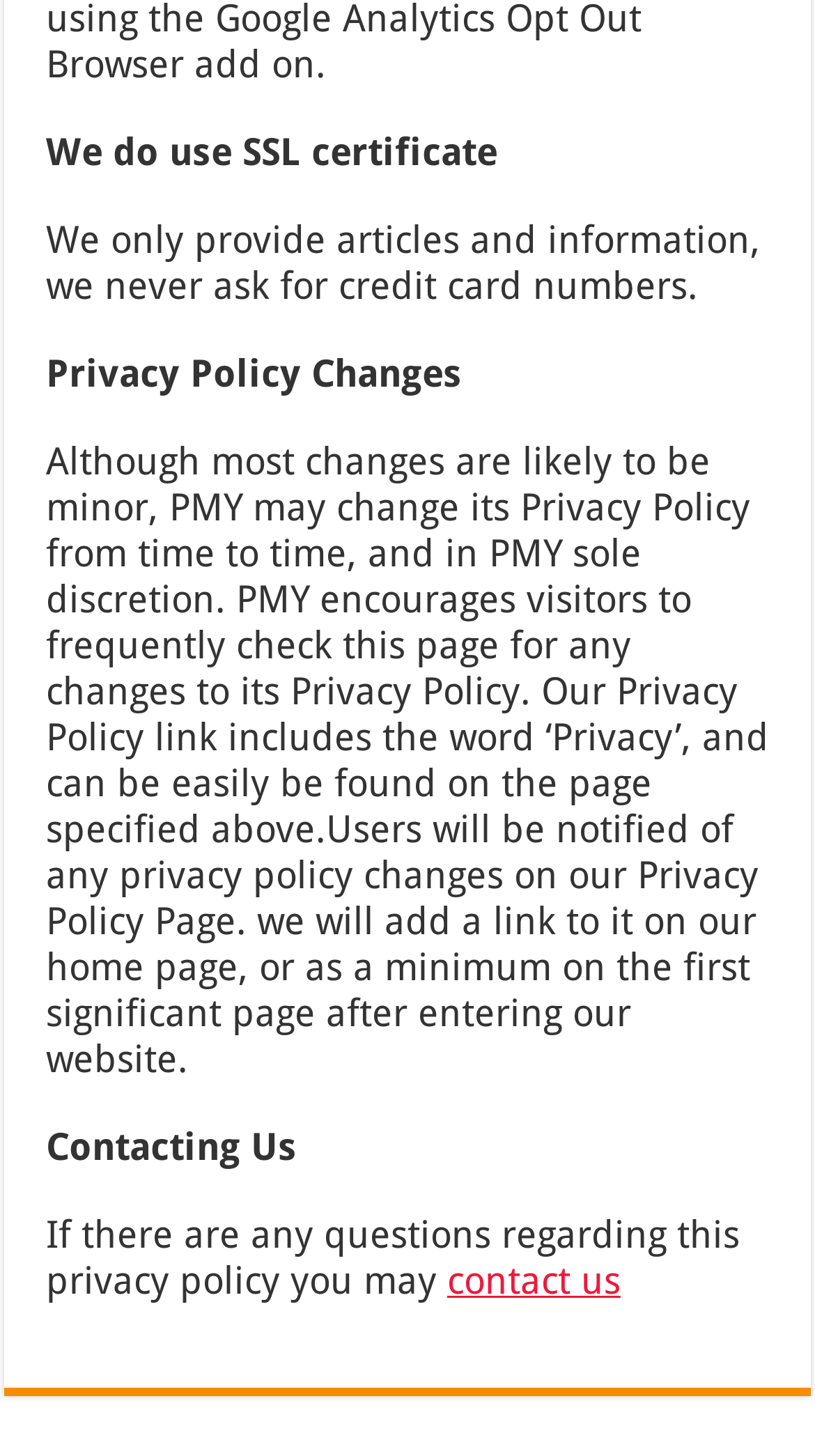How will users be notified of privacy policy changes?
Please answer the question with as much detail as possible using the screenshot.

As stated in the text 'Users will be notified of any privacy policy changes on our Privacy Policy Page. we will add a link to it on our home page, or as a minimum on the first significant page after entering our website.', users will be notified of any changes to the privacy policy on the home page or the first significant page after entering the website.